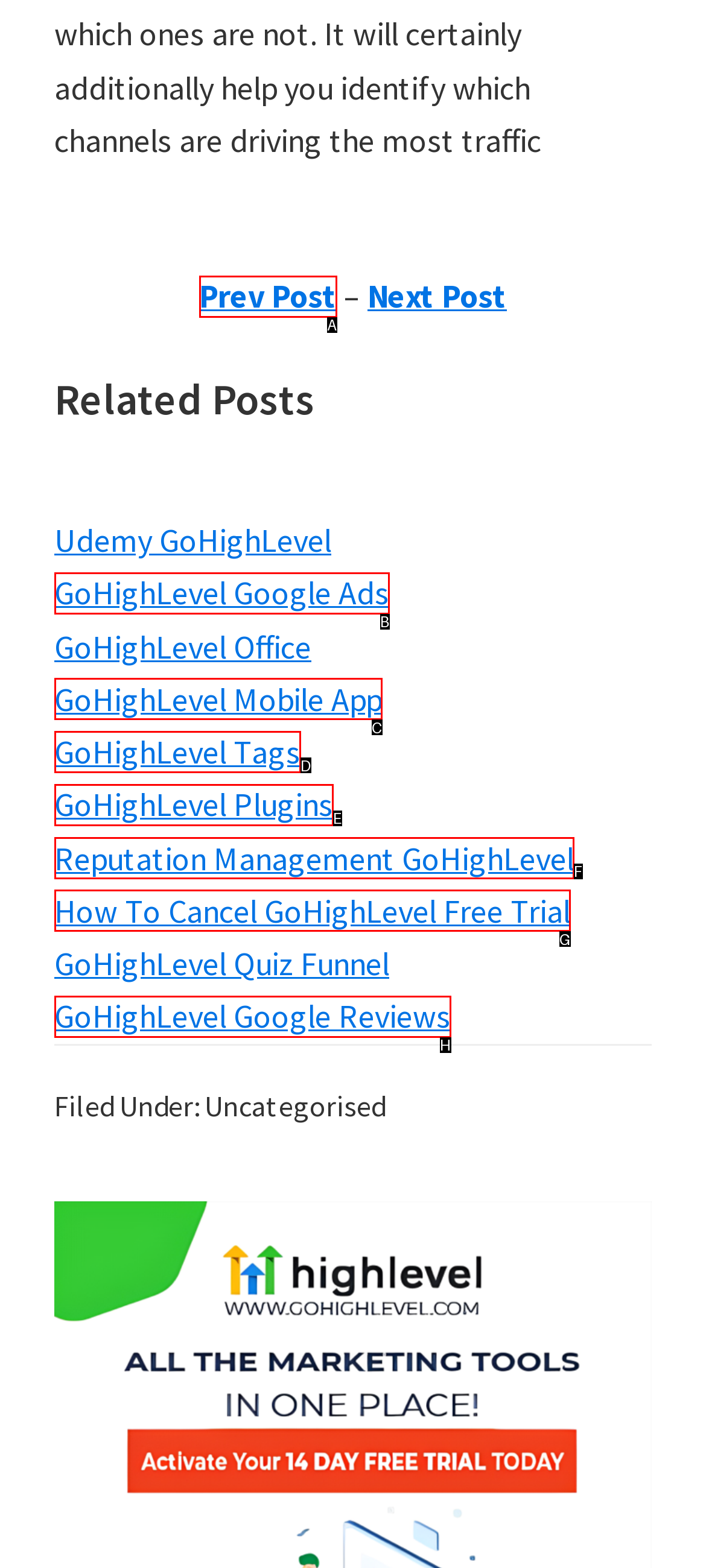Select the HTML element that corresponds to the description: Prev Post. Reply with the letter of the correct option.

A